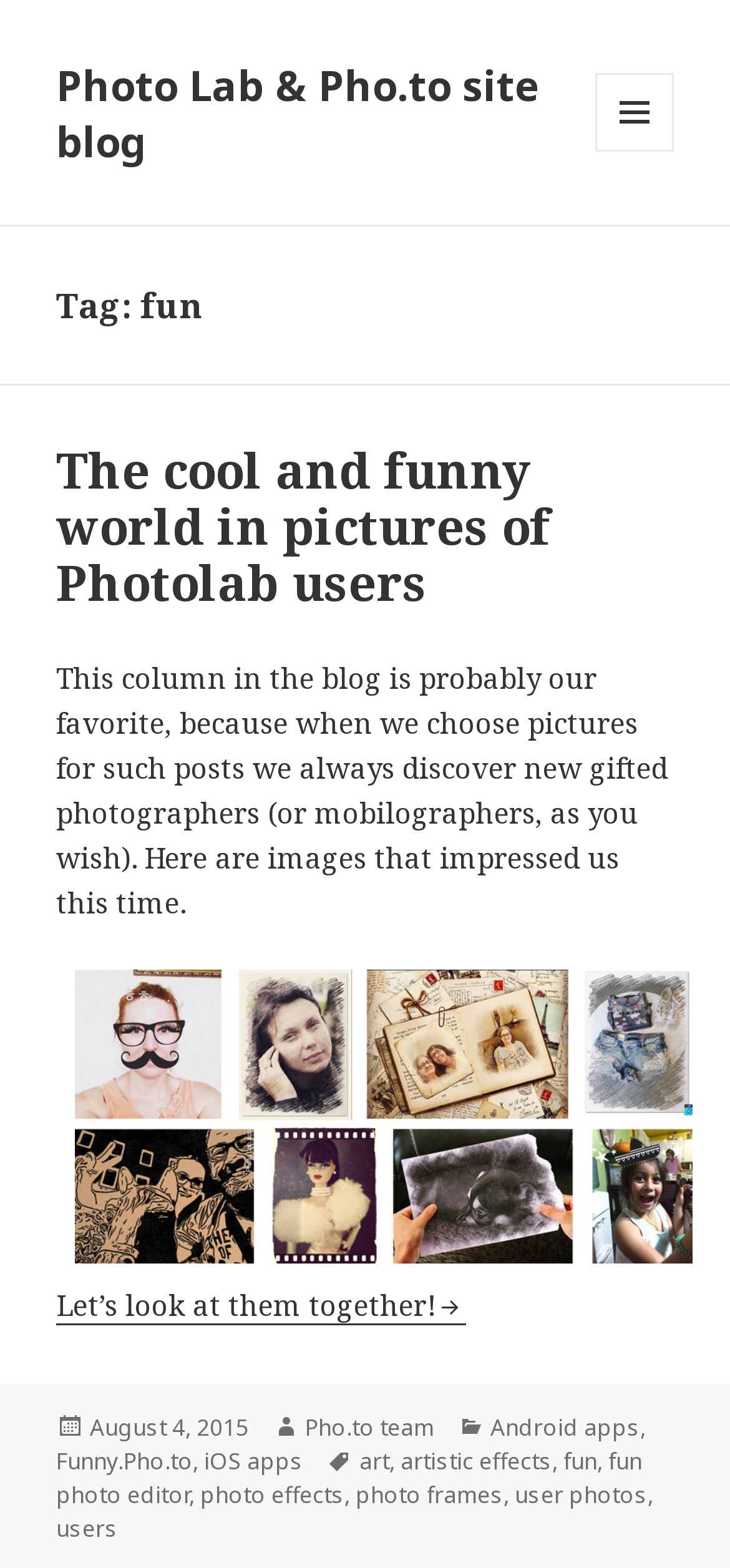Find the bounding box coordinates of the clickable area required to complete the following action: "Expand the 'MENU AND WIDGETS' button".

[0.815, 0.047, 0.923, 0.097]